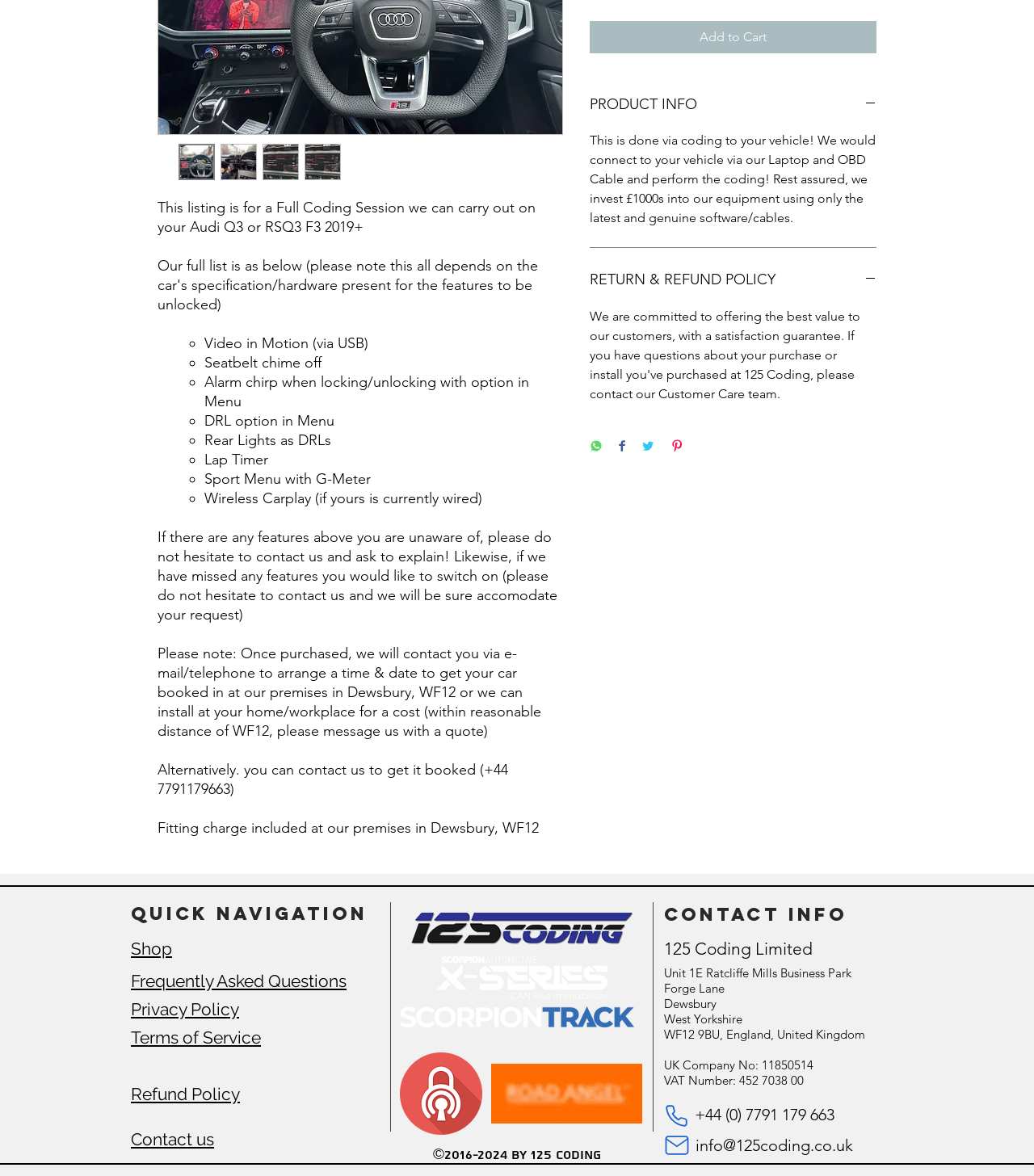Using the element description PRODUCT INFO, predict the bounding box coordinates for the UI element. Provide the coordinates in (top-left x, top-left y, bottom-right x, bottom-right y) format with values ranging from 0 to 1.

[0.57, 0.078, 0.848, 0.1]